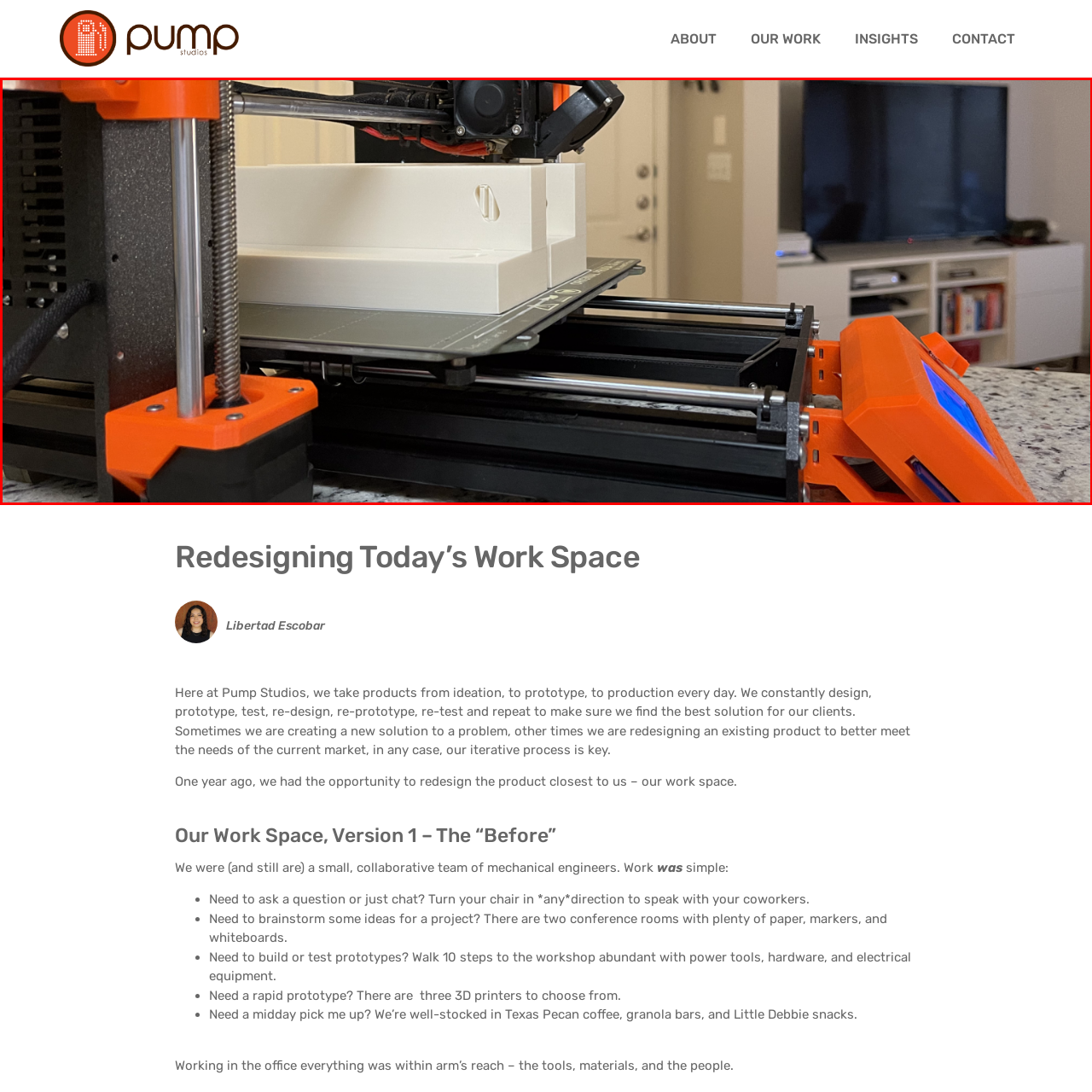What is the material of the countertop?
Look closely at the area highlighted by the red bounding box and give a detailed response to the question.

The caption states that the 3D printer is positioned on a 'sleek marble countertop', indicating that the countertop is made of marble.